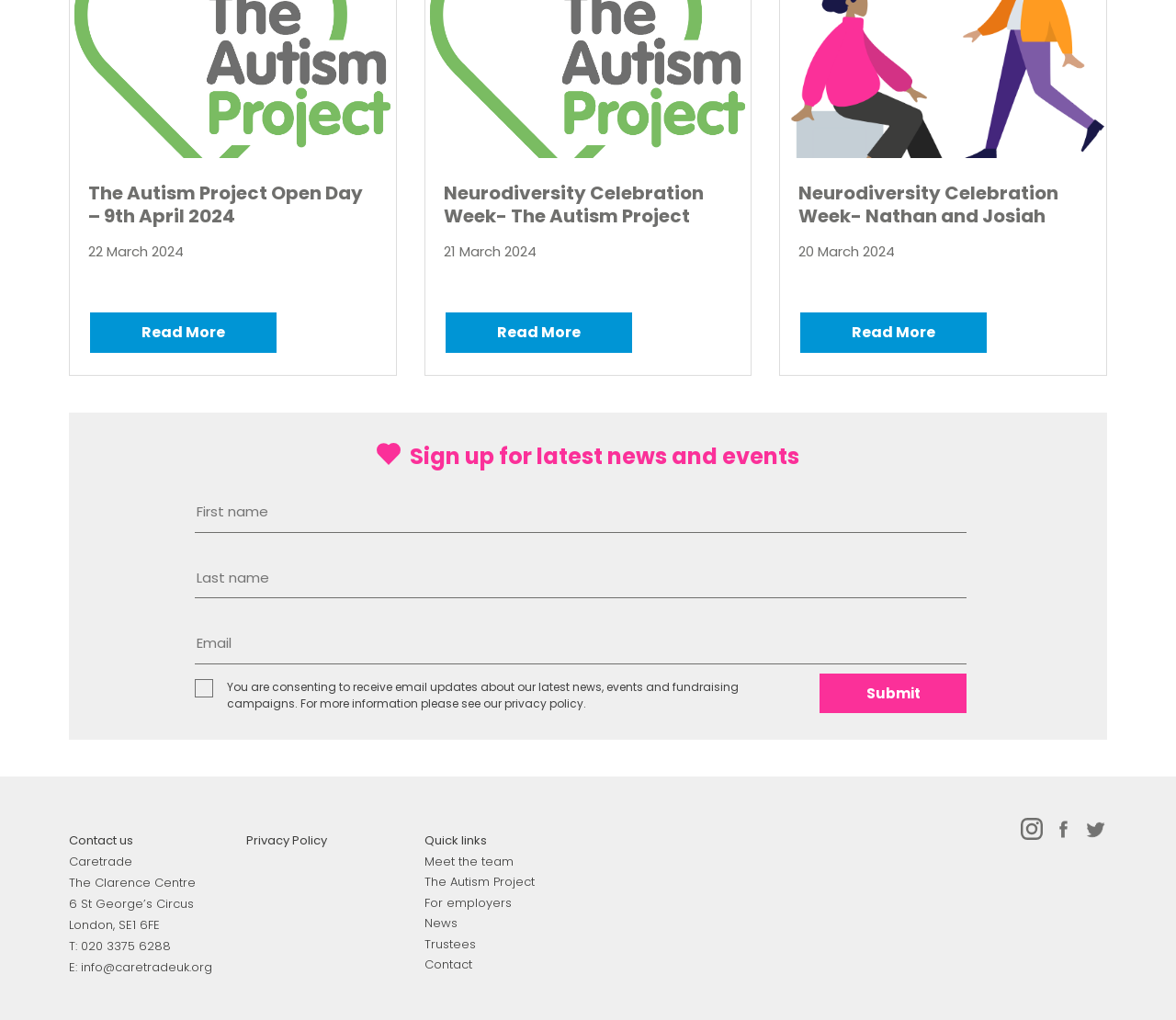Identify the bounding box for the UI element described as: "alt="twitter"". Ensure the coordinates are four float numbers between 0 and 1, formatted as [left, top, right, bottom].

[0.922, 0.802, 0.941, 0.983]